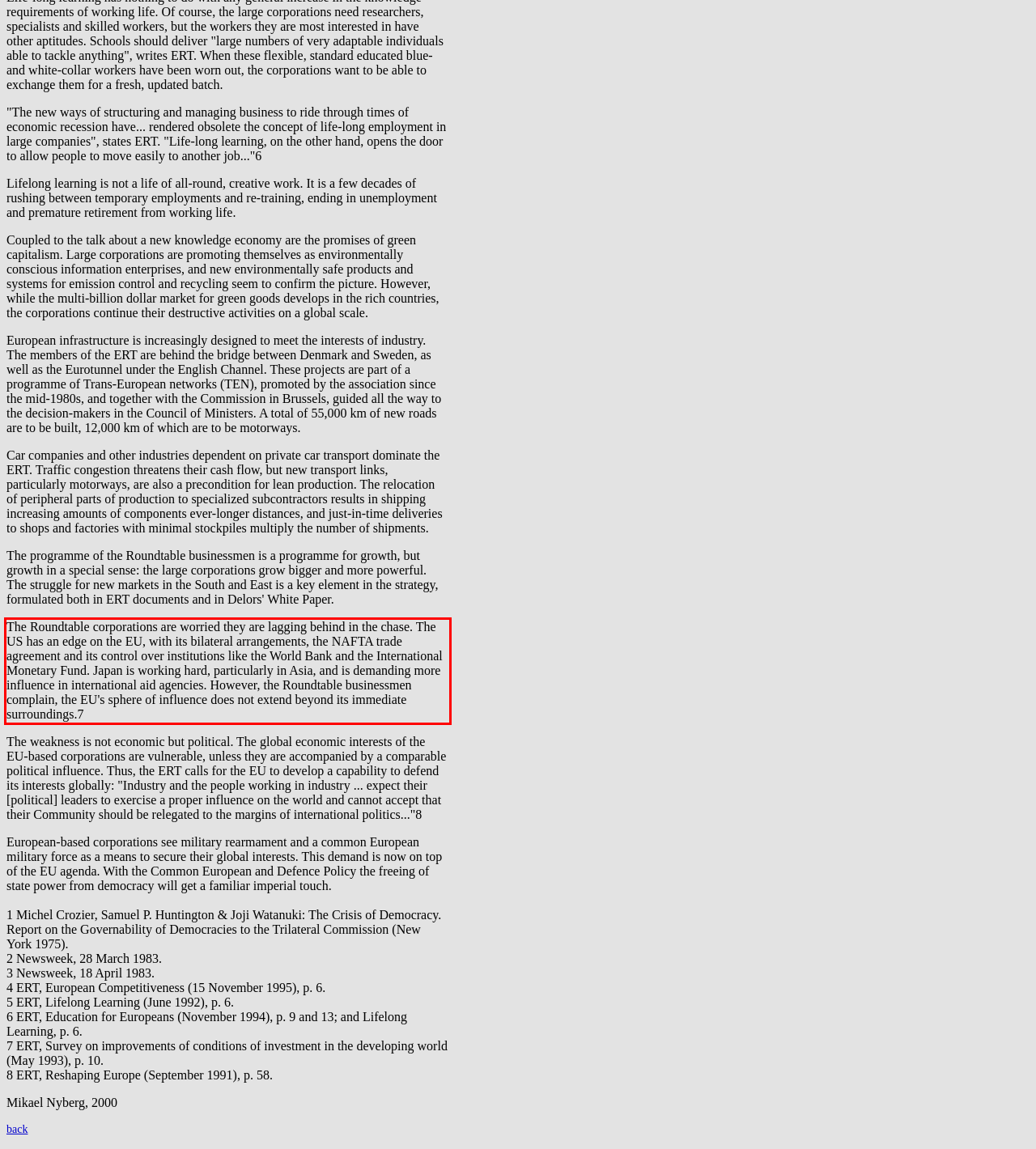Analyze the screenshot of the webpage and extract the text from the UI element that is inside the red bounding box.

The Roundtable corporations are worried they are lagging behind in the chase. The US has an edge on the EU, with its bilateral arrangements, the NAFTA trade agreement and its control over institutions like the World Bank and the International Monetary Fund. Japan is working hard, particularly in Asia, and is demanding more influence in international aid agencies. However, the Roundtable businessmen complain, the EU's sphere of influence does not extend beyond its immediate surroundings.7